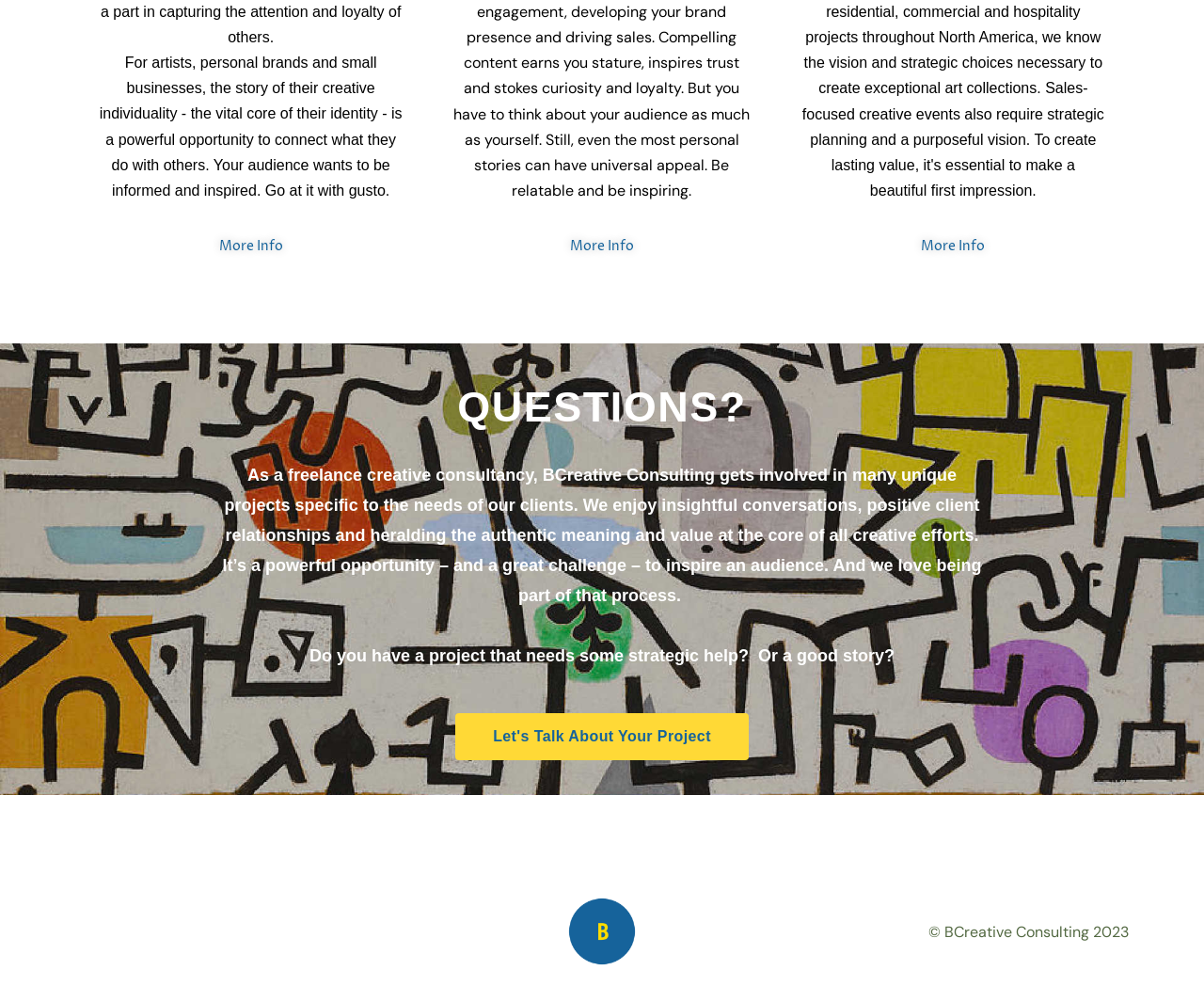Provide a one-word or one-phrase answer to the question:
What is the call-to-action for potential clients?

Let's Talk About Your Project